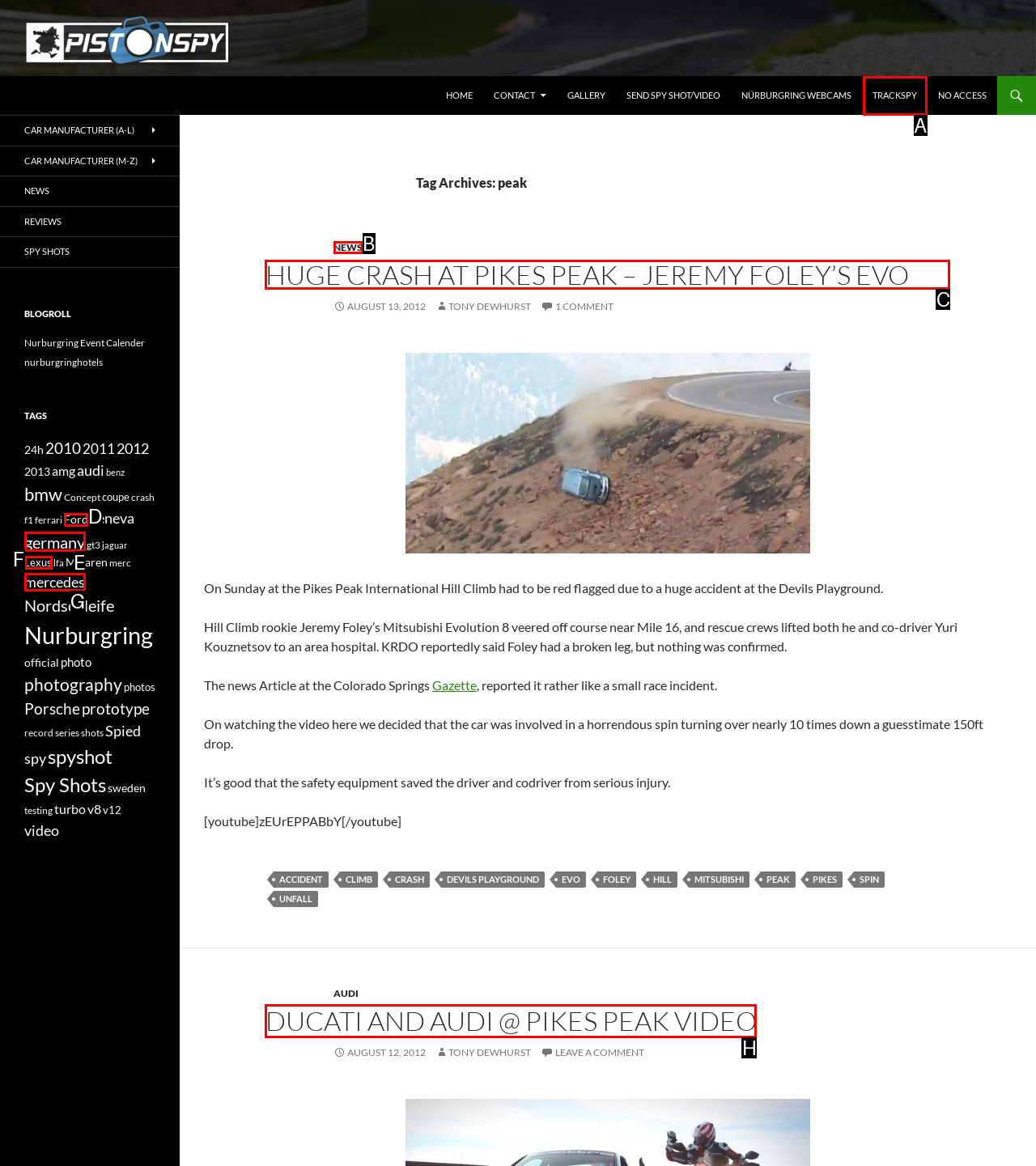Identify the letter of the UI element needed to carry out the task: Read the news about peak
Reply with the letter of the chosen option.

C